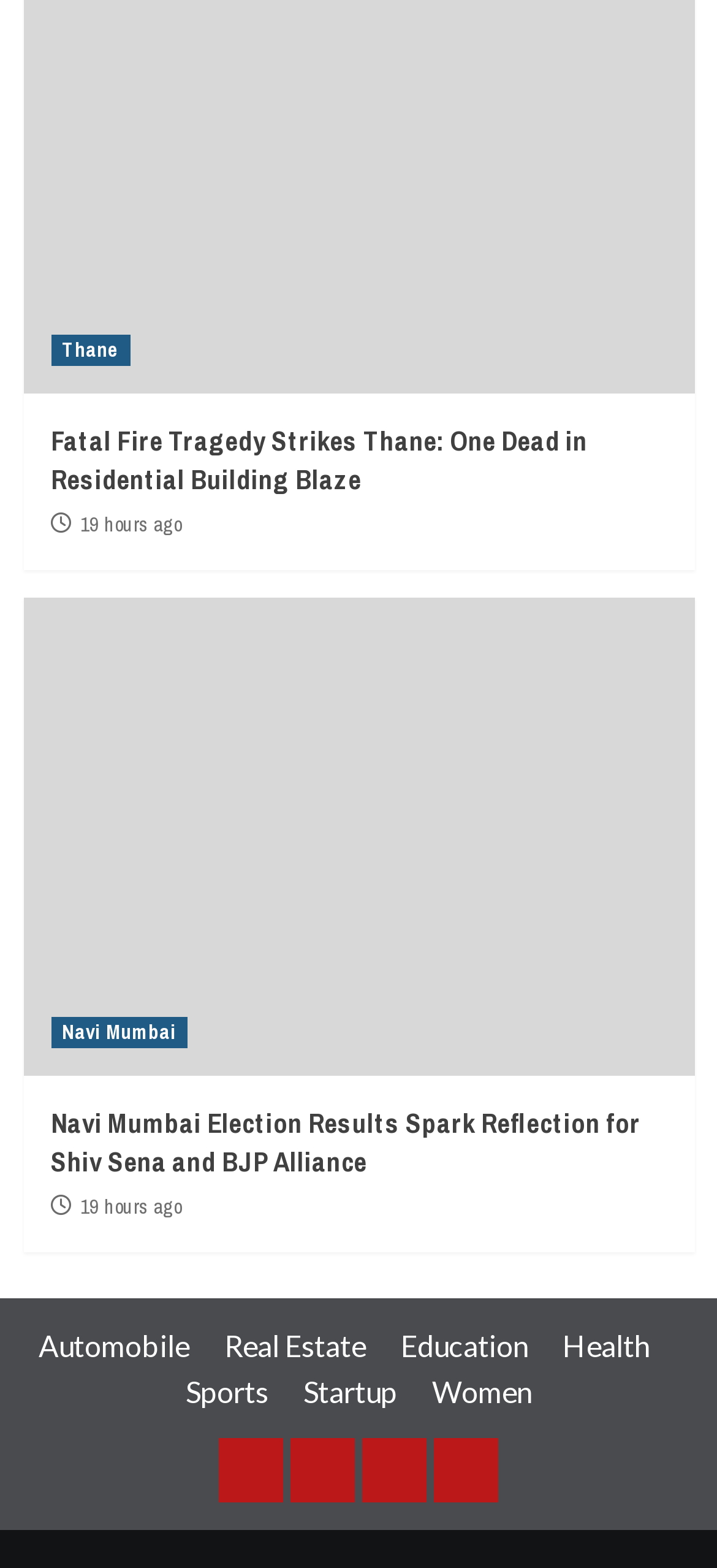Specify the bounding box coordinates of the element's region that should be clicked to achieve the following instruction: "Click on the news article about the fatal fire tragedy in Thane". The bounding box coordinates consist of four float numbers between 0 and 1, in the format [left, top, right, bottom].

[0.071, 0.269, 0.819, 0.318]